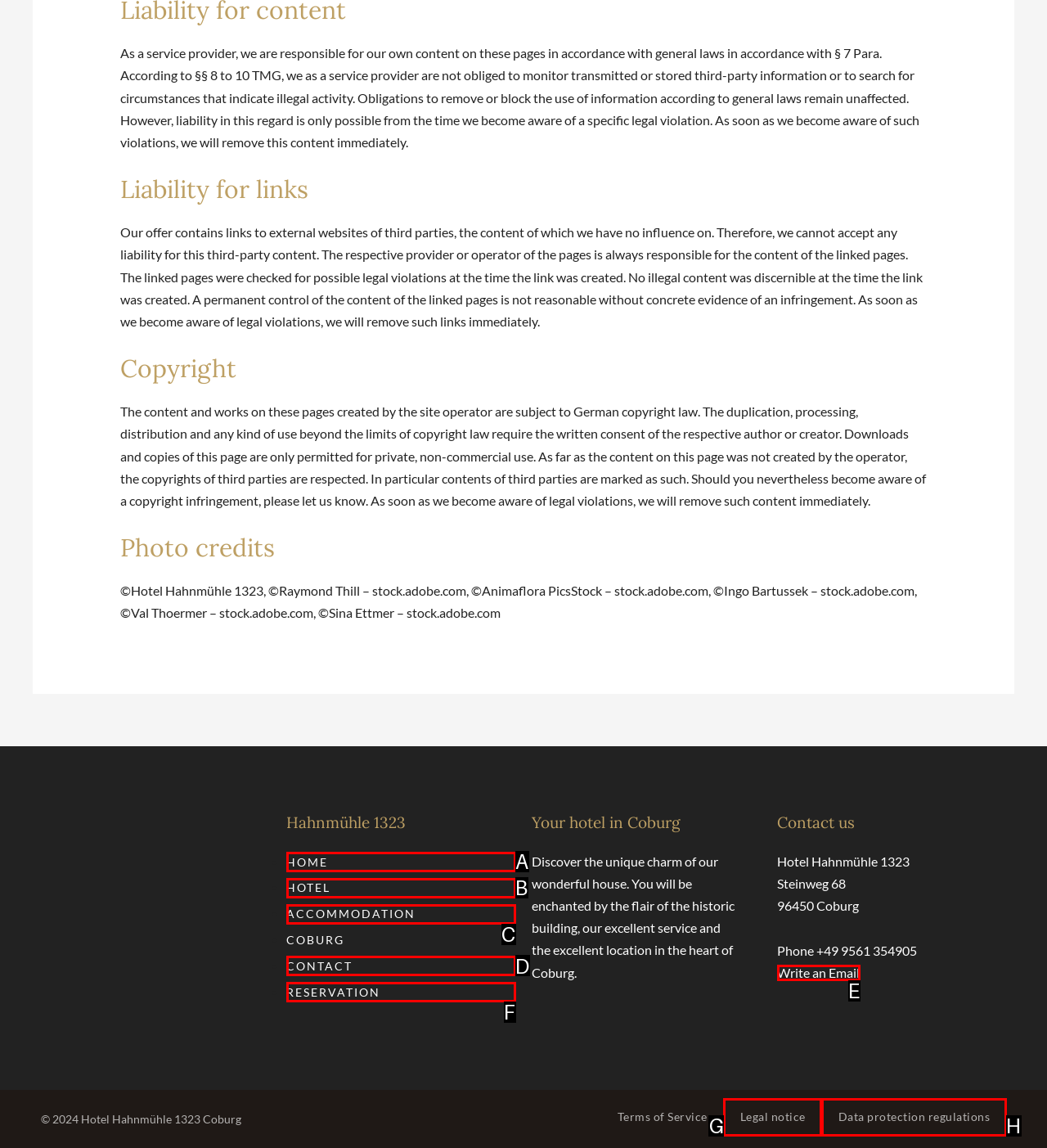From the options shown, which one fits the description: Accommodation? Respond with the appropriate letter.

C